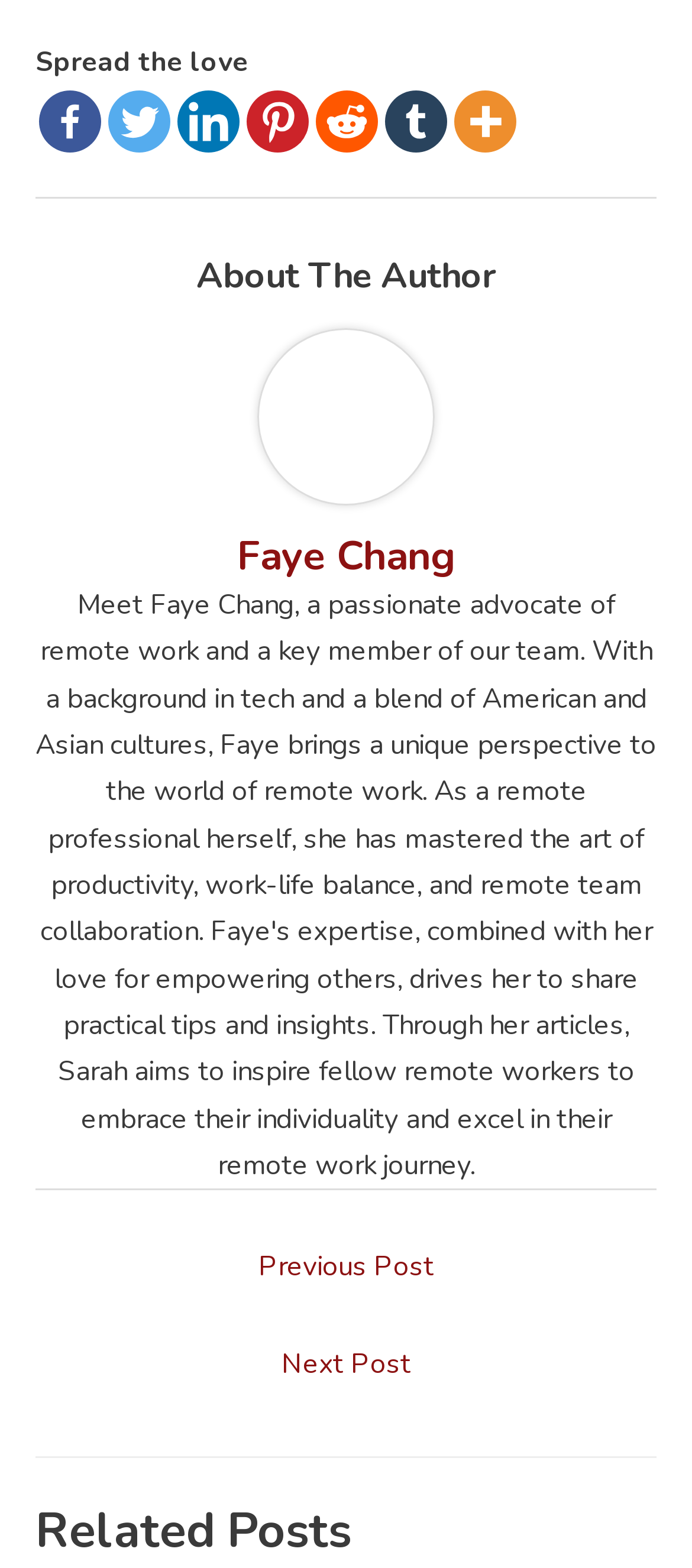Determine the bounding box coordinates for the HTML element mentioned in the following description: "aria-label="Reddit" title="Reddit"". The coordinates should be a list of four floats ranging from 0 to 1, represented as [left, top, right, bottom].

[0.456, 0.058, 0.546, 0.098]